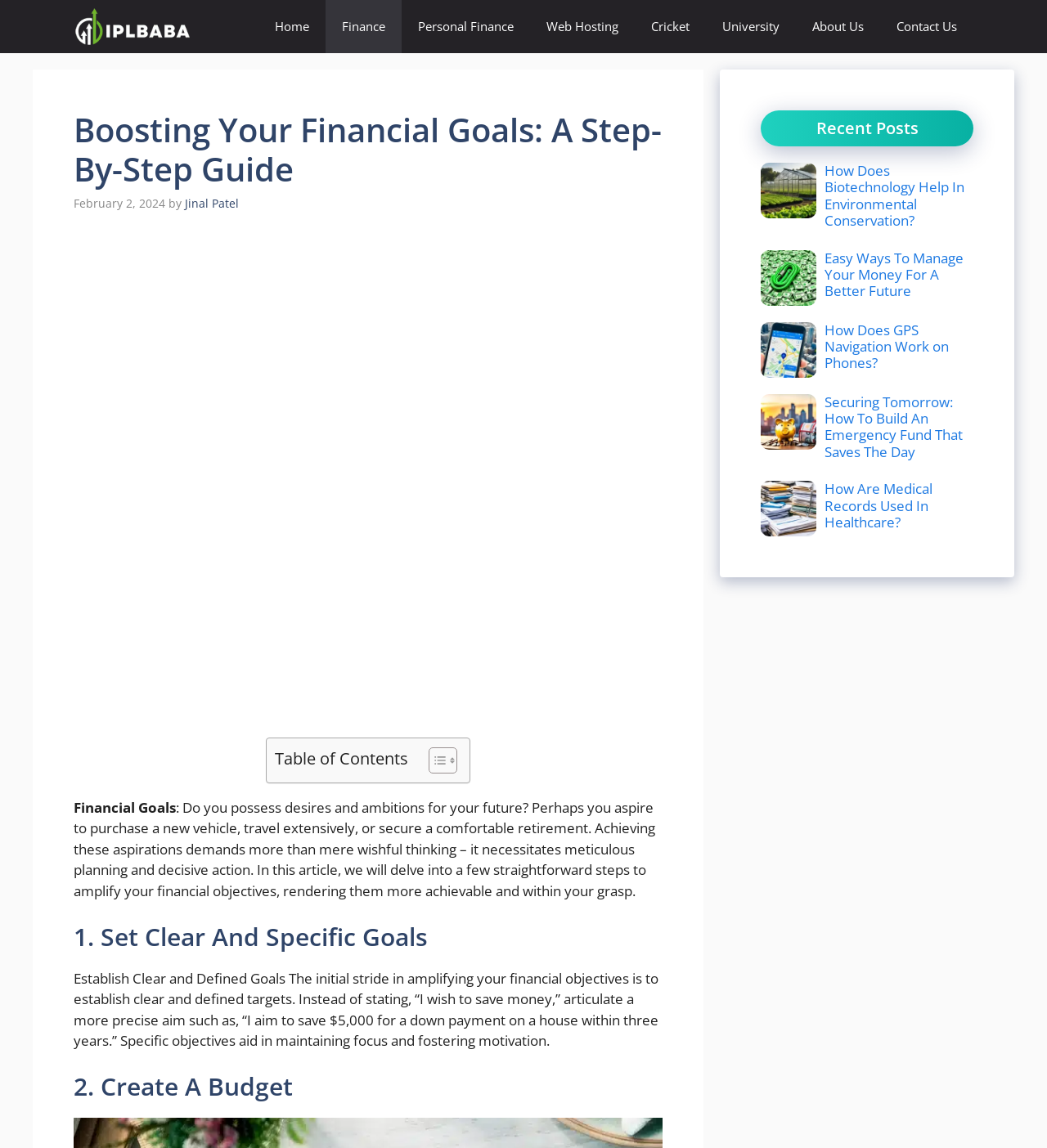What is the topic of the recent post 'How Does Biotechnology Help In Environmental Conservation?'?
Give a comprehensive and detailed explanation for the question.

The topic of the recent post 'How Does Biotechnology Help In Environmental Conservation?' can be inferred by reading the title of the post, which suggests that the topic is related to environmental conservation and the role of biotechnology in it.